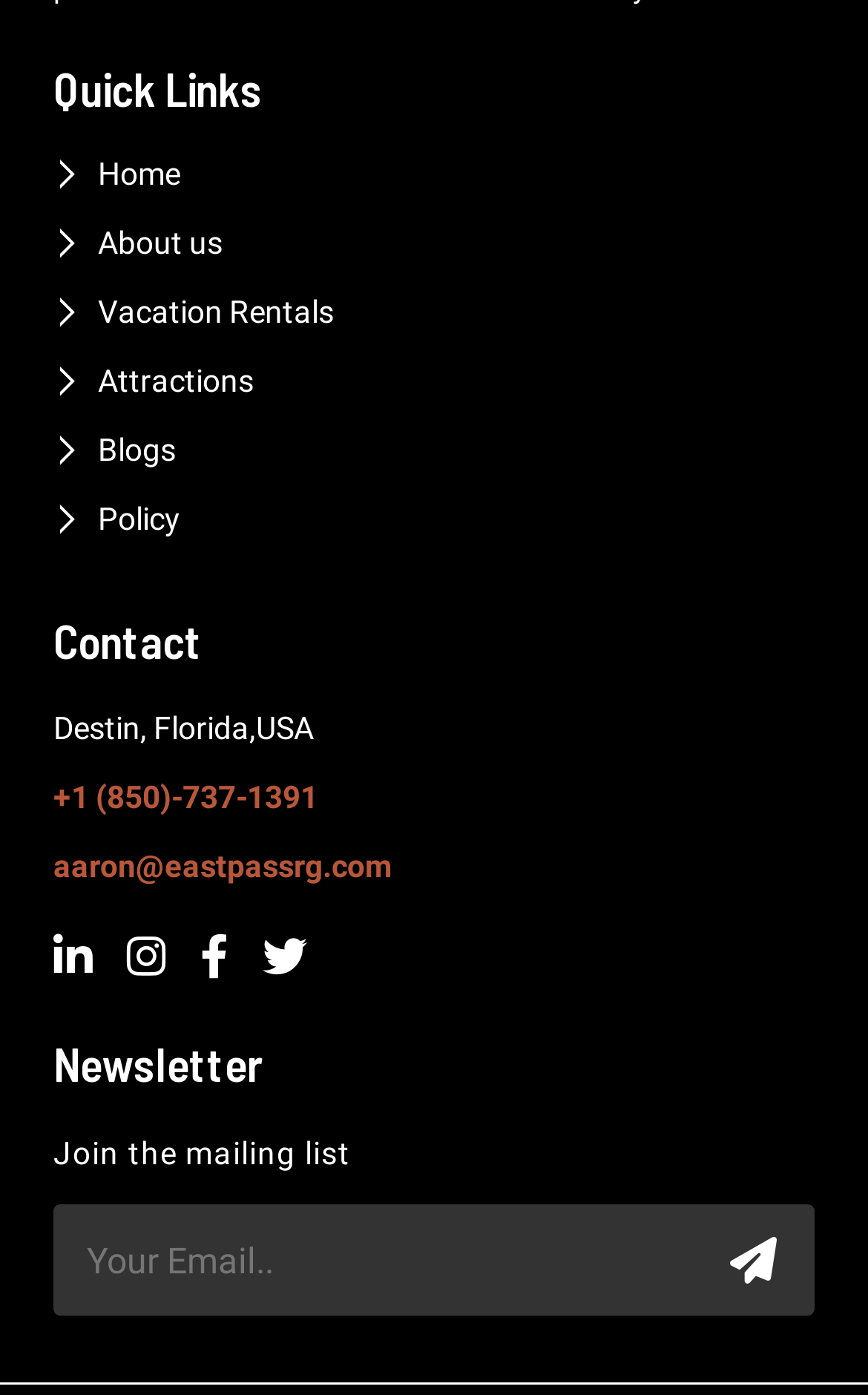Use a single word or phrase to answer the question: 
What is the location of the contact?

Destin, Florida, USA